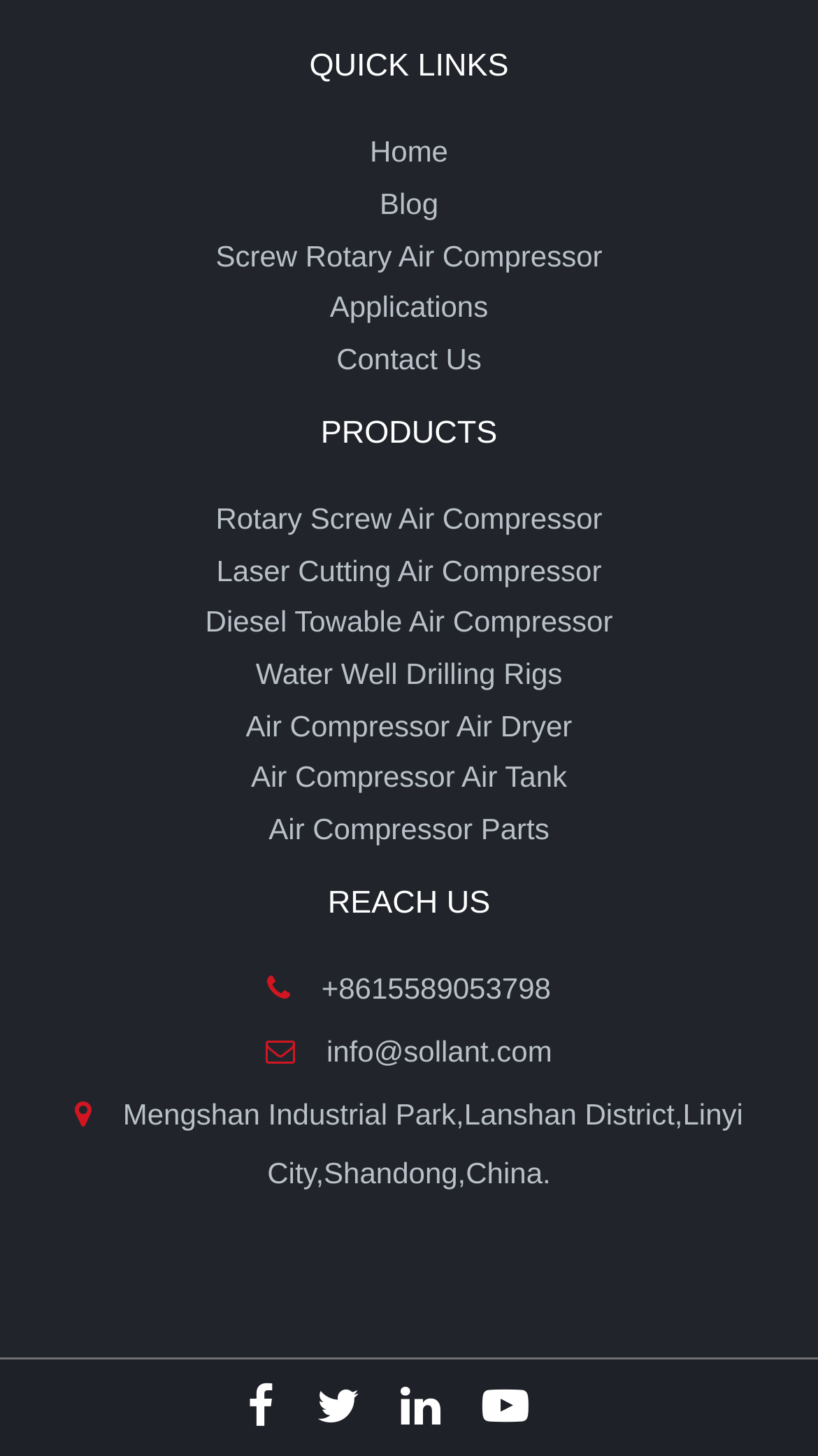Specify the bounding box coordinates of the area that needs to be clicked to achieve the following instruction: "go to home page".

[0.452, 0.093, 0.548, 0.116]